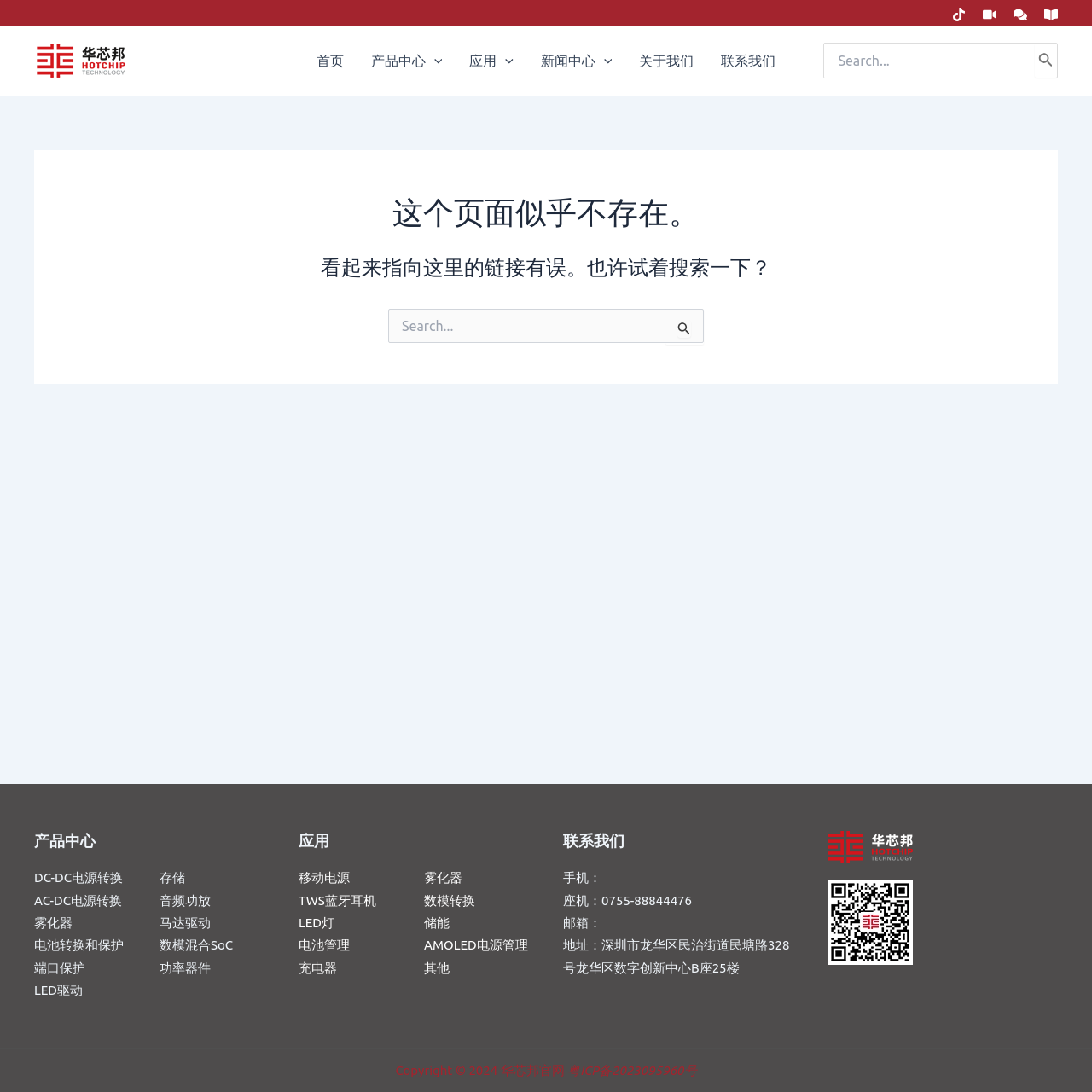Pinpoint the bounding box coordinates of the area that must be clicked to complete this instruction: "Contact us".

[0.516, 0.761, 0.727, 0.897]